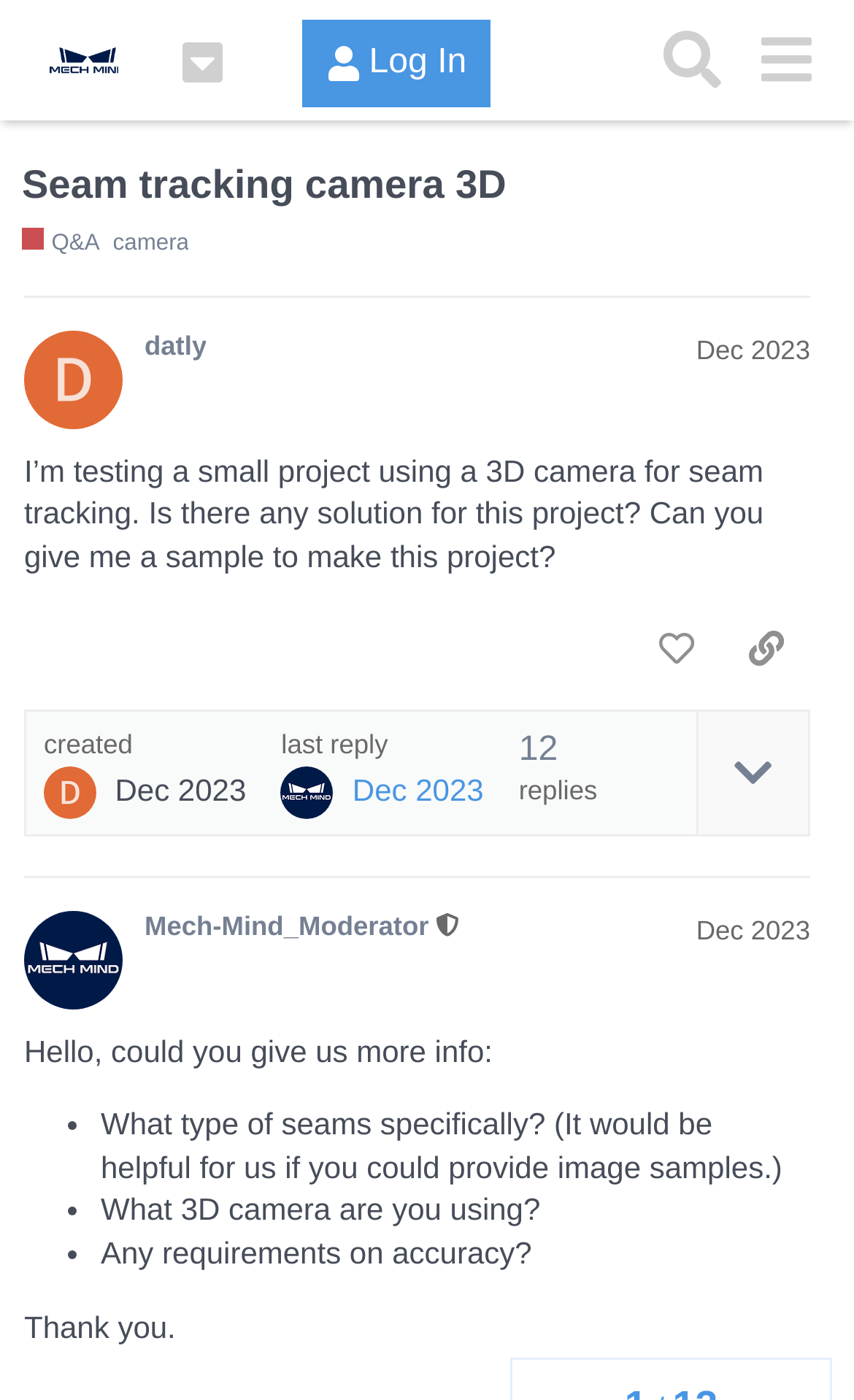Determine the main text heading of the webpage and provide its content.

Seam tracking camera 3D